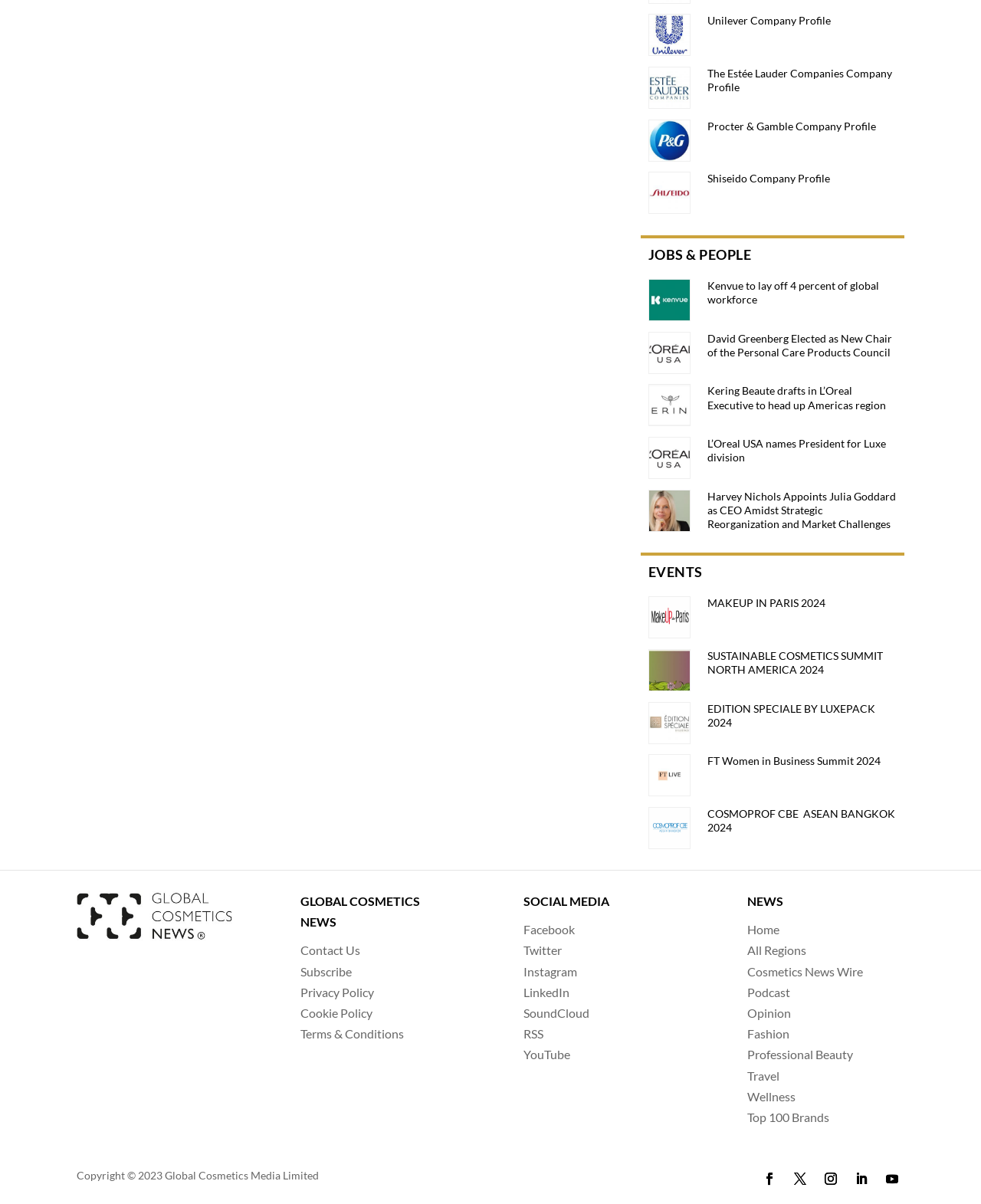Please give a concise answer to this question using a single word or phrase: 
What is the event name below 'EVENTS'?

MAKEUP IN PARIS 2024